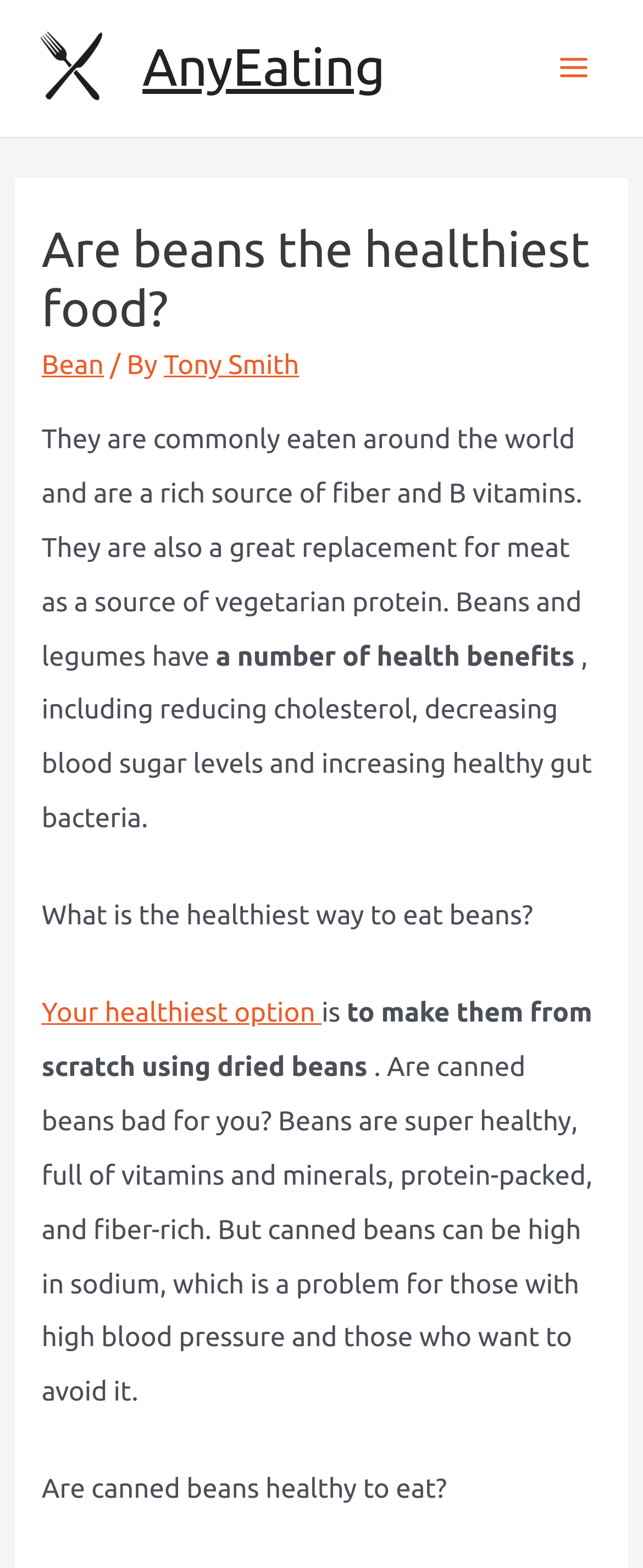What is a problem with canned beans?
Look at the screenshot and respond with a single word or phrase.

high in sodium